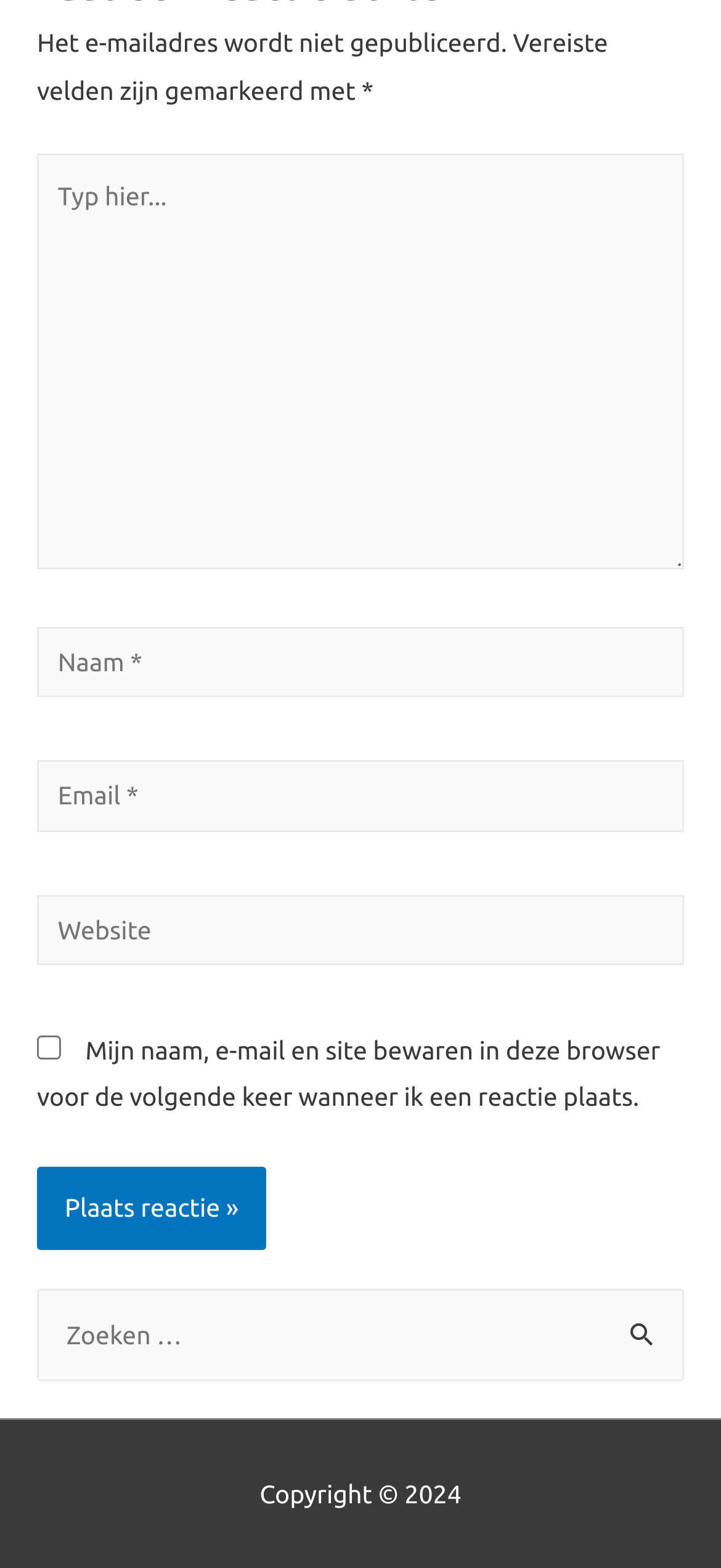Pinpoint the bounding box coordinates of the area that should be clicked to complete the following instruction: "Type your email". The coordinates must be given as four float numbers between 0 and 1, i.e., [left, top, right, bottom].

[0.051, 0.485, 0.949, 0.53]